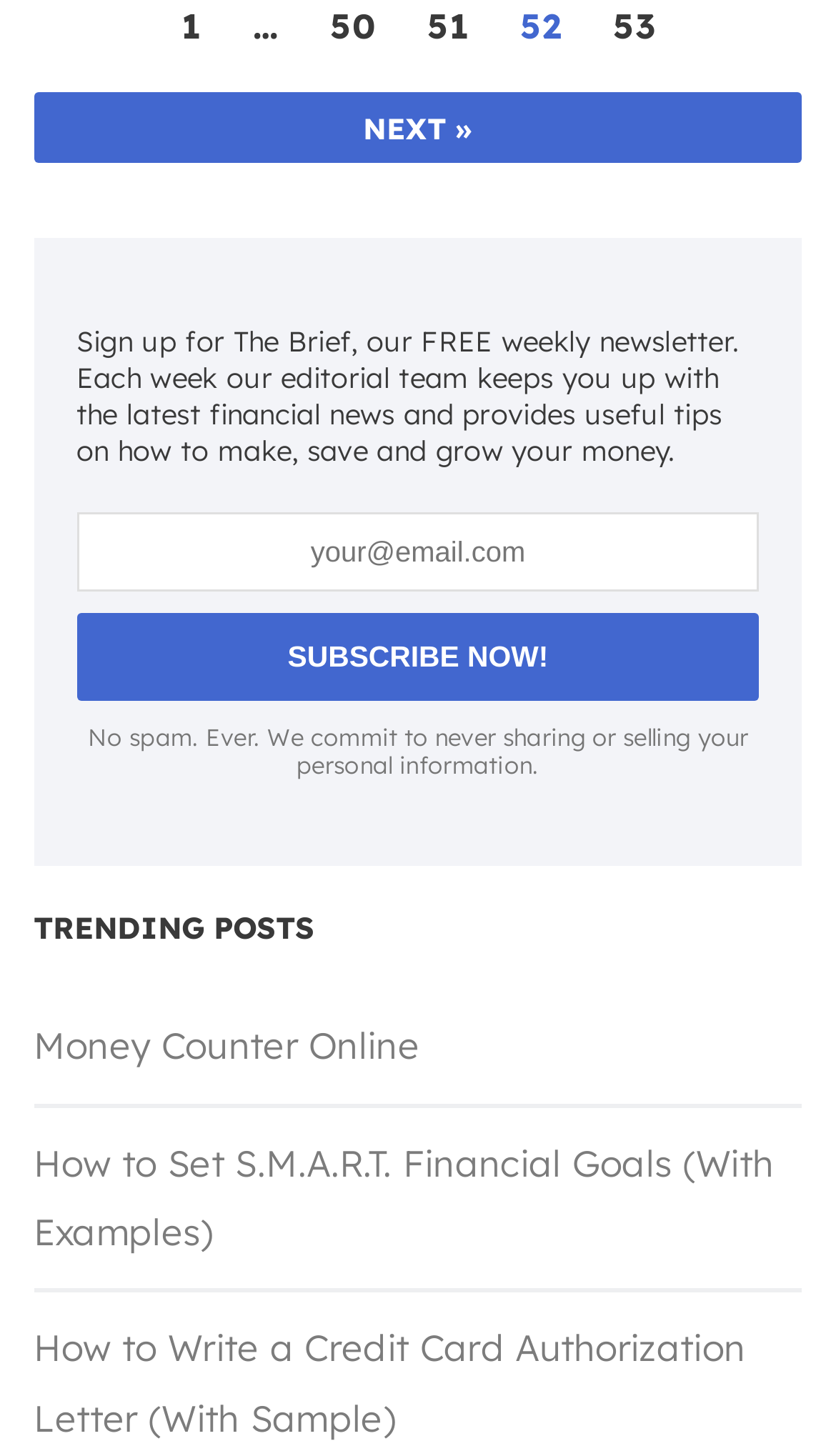Please provide the bounding box coordinates for the element that needs to be clicked to perform the instruction: "Click on the '1' link". The coordinates must consist of four float numbers between 0 and 1, formatted as [left, top, right, bottom].

[0.191, 0.003, 0.266, 0.033]